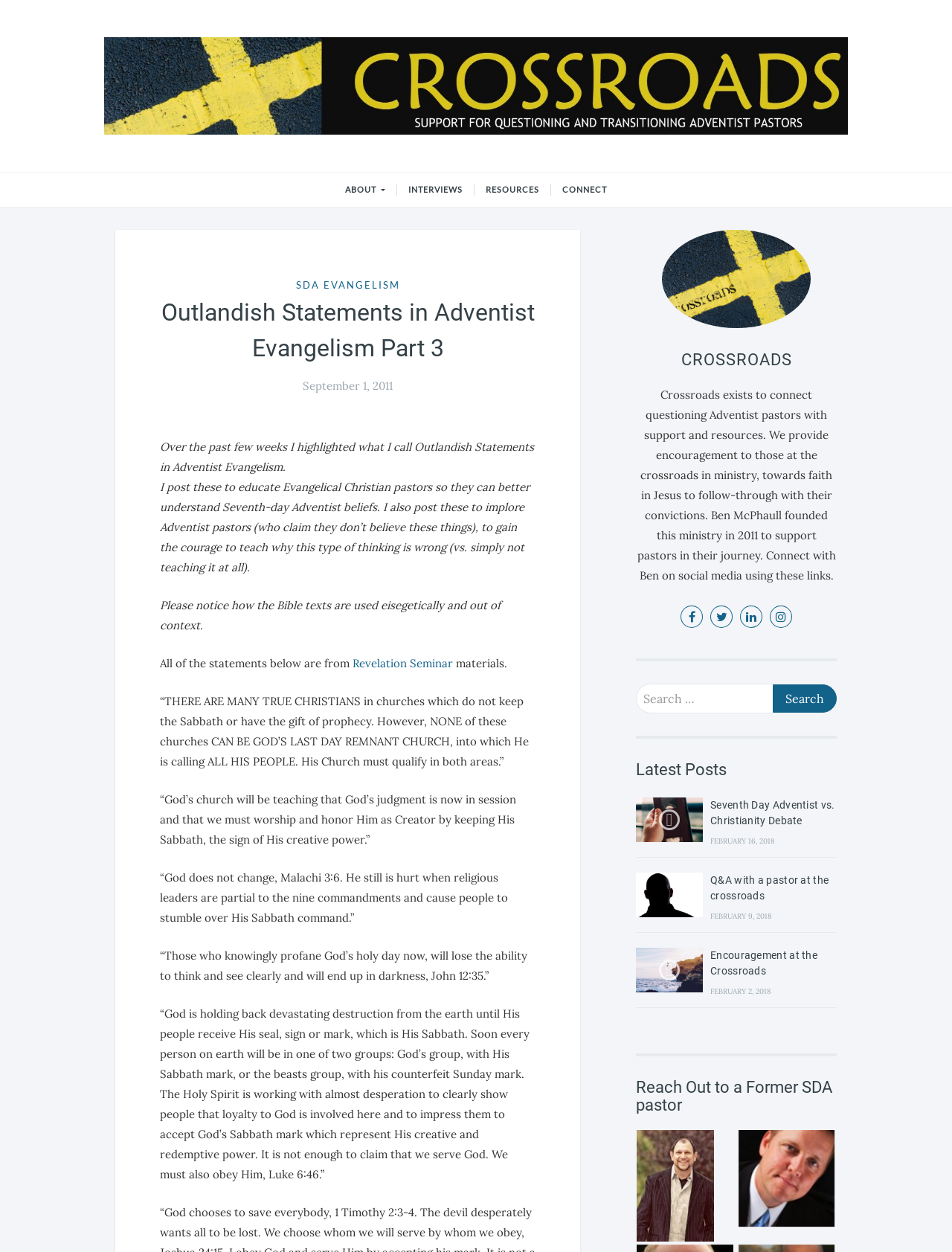Using the given element description, provide the bounding box coordinates (top-left x, top-left y, bottom-right x, bottom-right y) for the corresponding UI element in the screenshot: name="s" placeholder="Search …"

[0.668, 0.546, 0.812, 0.57]